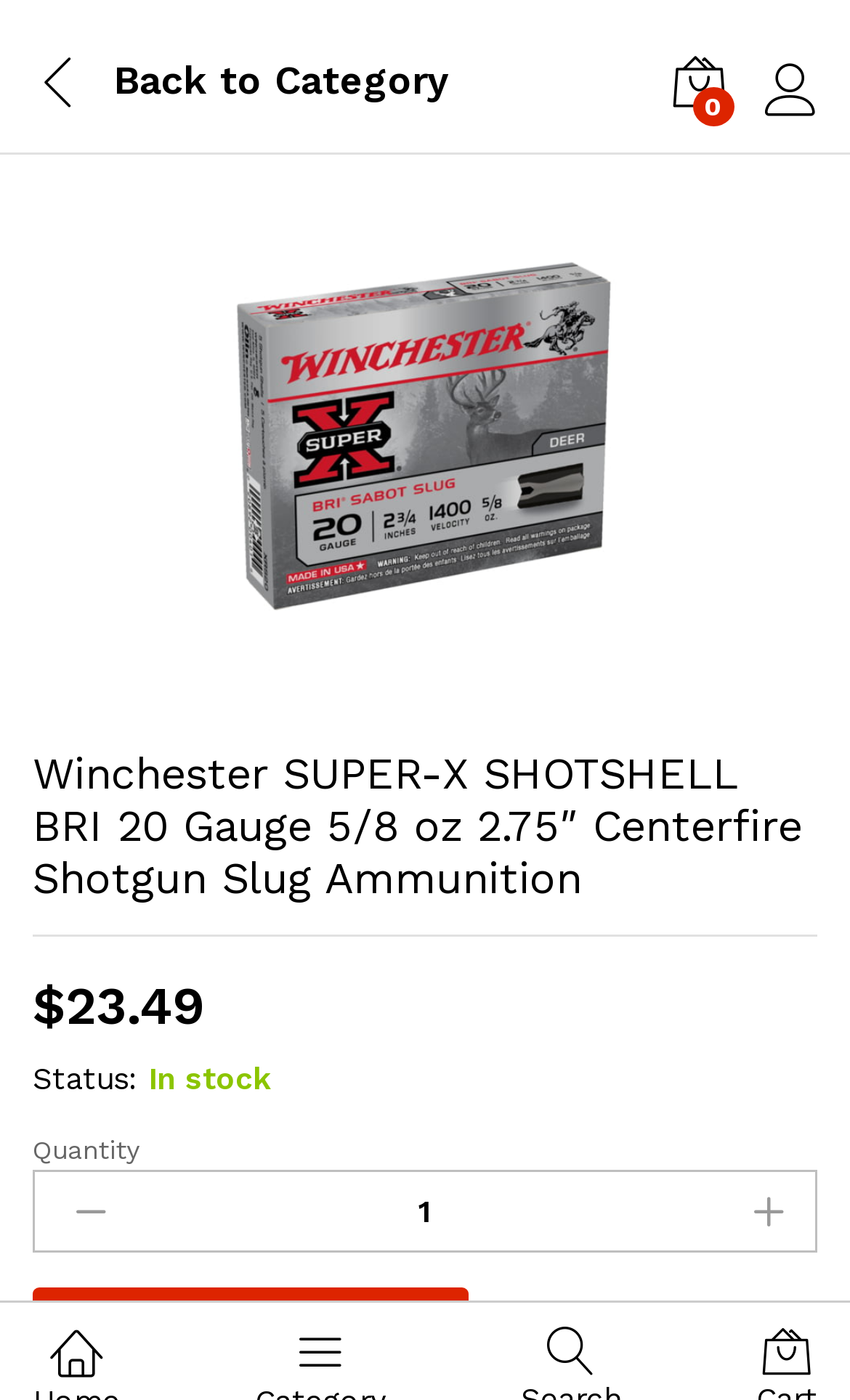What is the minimum quantity of ammunition that can be purchased?
Refer to the image and provide a concise answer in one word or phrase.

1